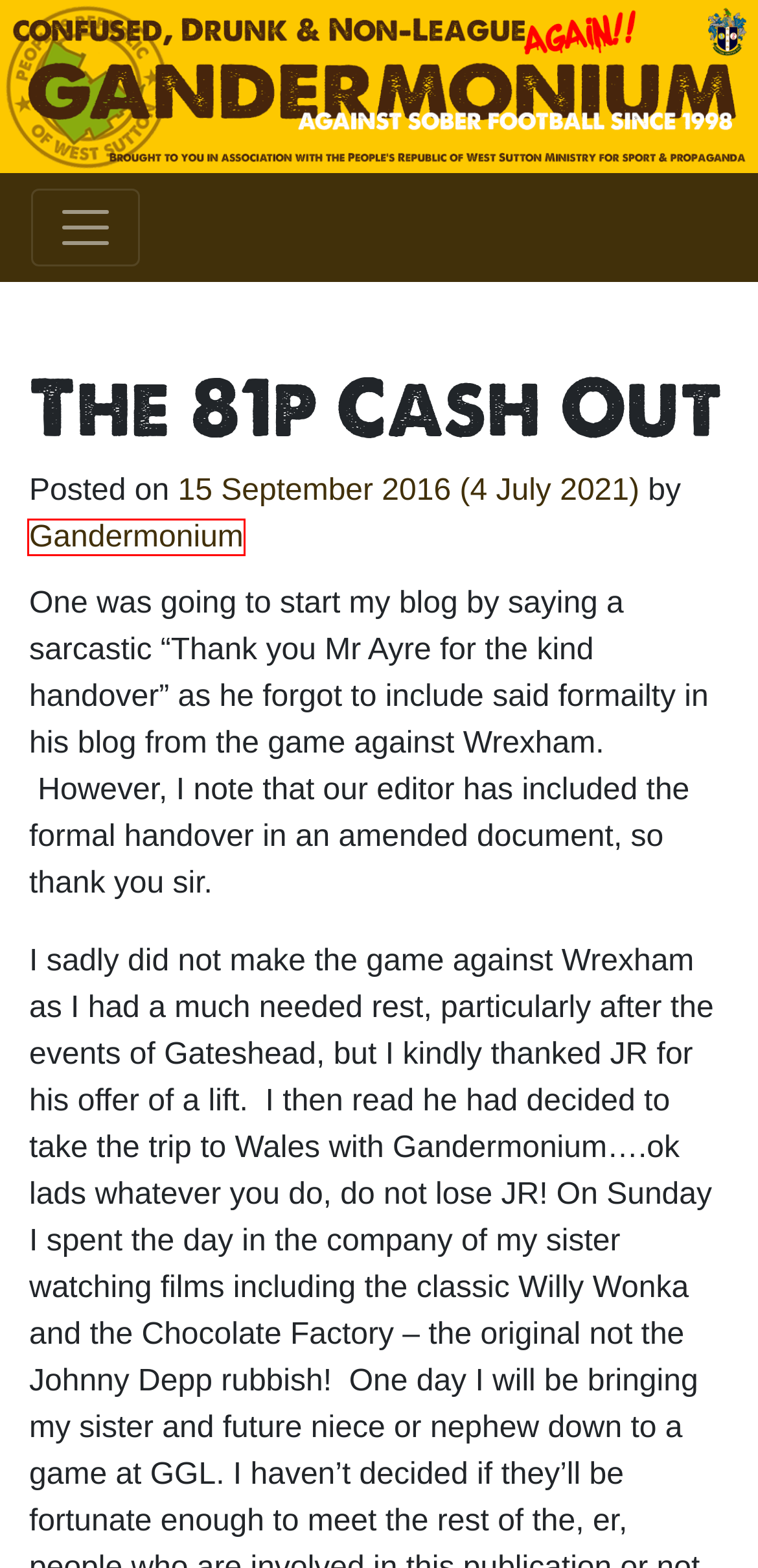You have a screenshot of a webpage, and a red bounding box highlights an element. Select the webpage description that best fits the new page after clicking the element within the bounding box. Options are:
A. Taz Archives - Gandermonium
B. Gandermonium - Against Sober Football
C. Bornatotter Archives - Gandermonium
D. Juan Archives - Gandermonium
E. Basingstoke Town Archives - Gandermonium
F. Season 1999/2000 Archives - Gandermonium
G. Gandermonium, Author at Gandermonium
H. Conference South Archives - Gandermonium

G